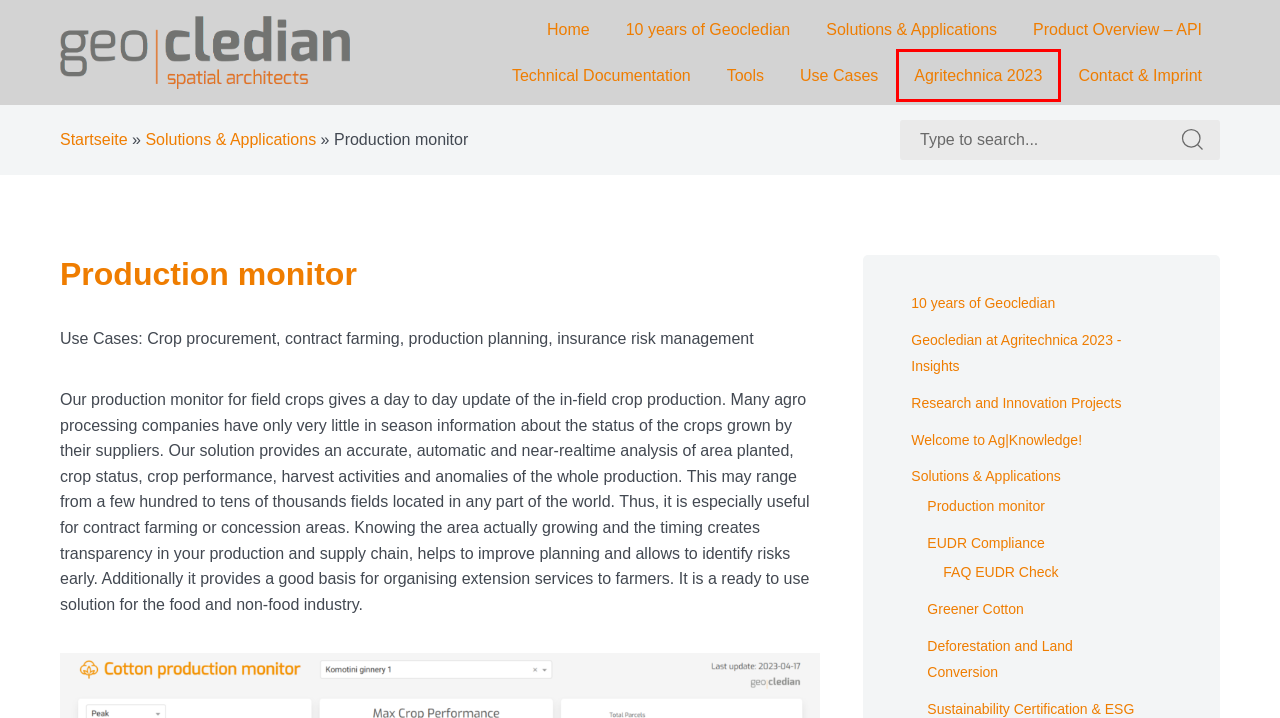Observe the screenshot of a webpage with a red bounding box highlighting an element. Choose the webpage description that accurately reflects the new page after the element within the bounding box is clicked. Here are the candidates:
A. Technical Documentation - geocledian documentation
B. FAQ EUDR Check - geocledian documentation
C. Satellite monitoring for the agro-industry- Geocledian GmbH
D. Product Overview - API - geocledian documentation
E. Tools - geocledian documentation
F. Welcome to Ag|Knowledge! - geocledian documentation
G. Geocledian at Agritechnica 2023 - Insights - geocledian documentation
H. EUDR Compliance - geocledian documentation

G